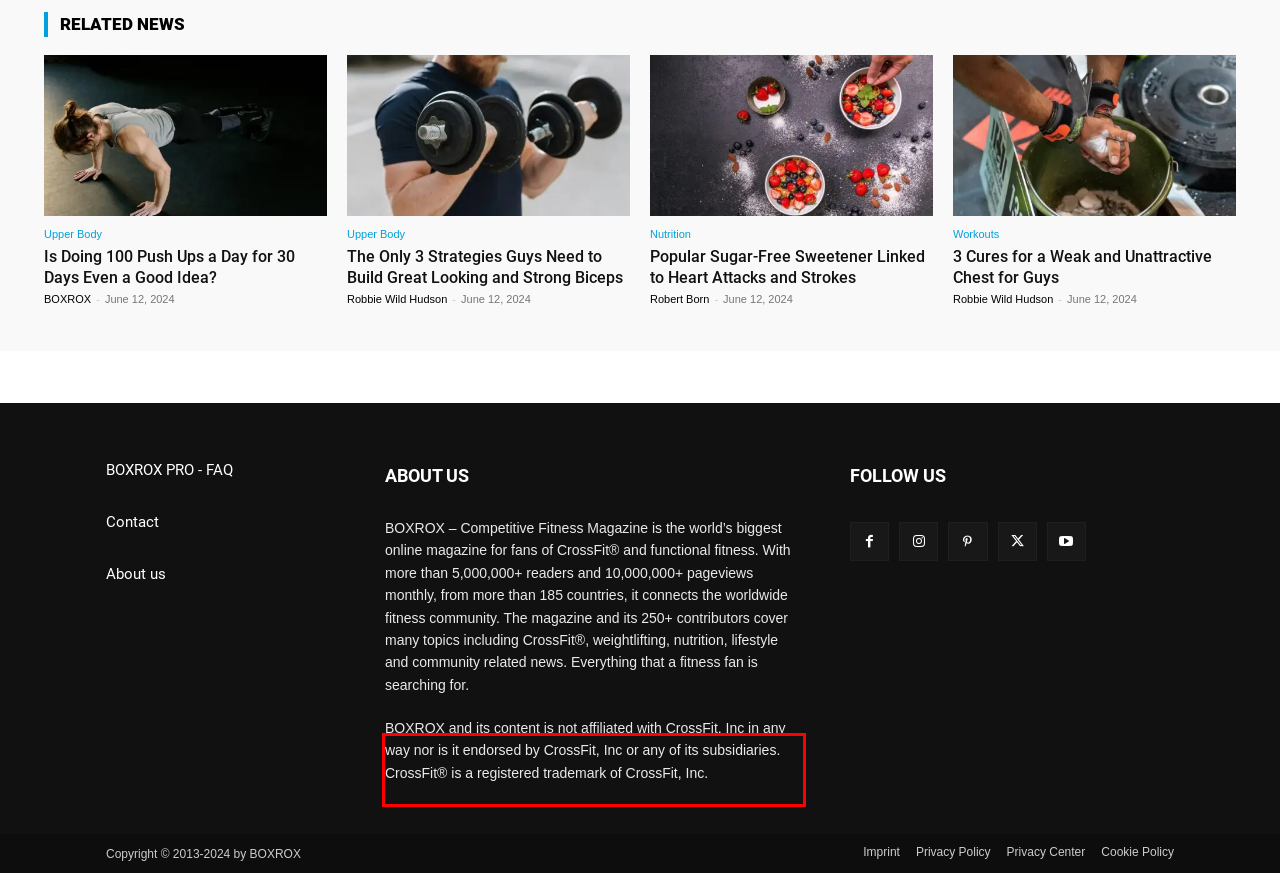Please extract the text content within the red bounding box on the webpage screenshot using OCR.

BOXROX and its content is not affiliated with CrossFit, Inc in any way nor is it endorsed by CrossFit, Inc or any of its subsidiaries. CrossFit® is a registered trademark of CrossFit, Inc.